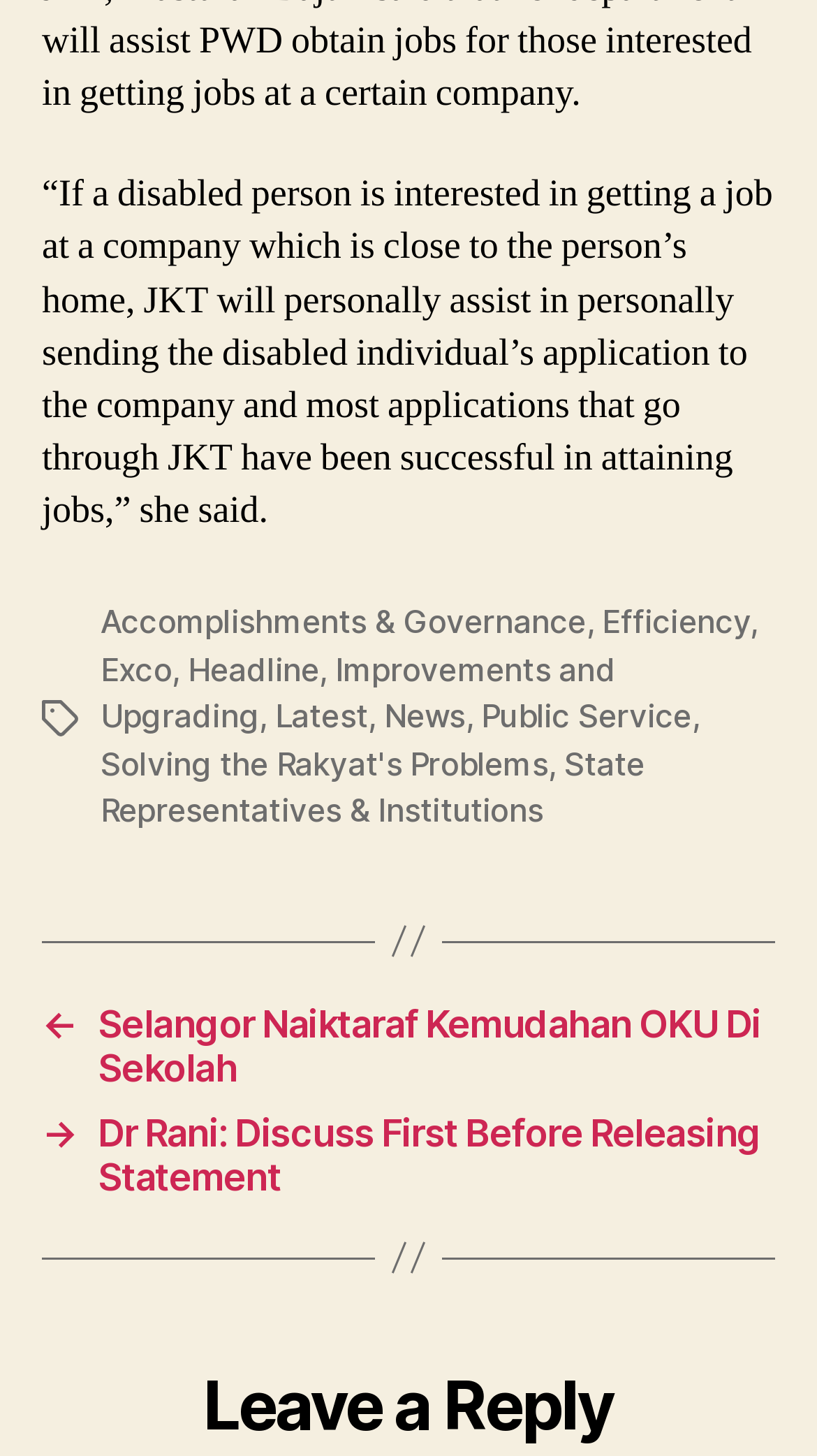Could you specify the bounding box coordinates for the clickable section to complete the following instruction: "Click on 'Accomplishments & Governance'"?

[0.123, 0.414, 0.718, 0.441]